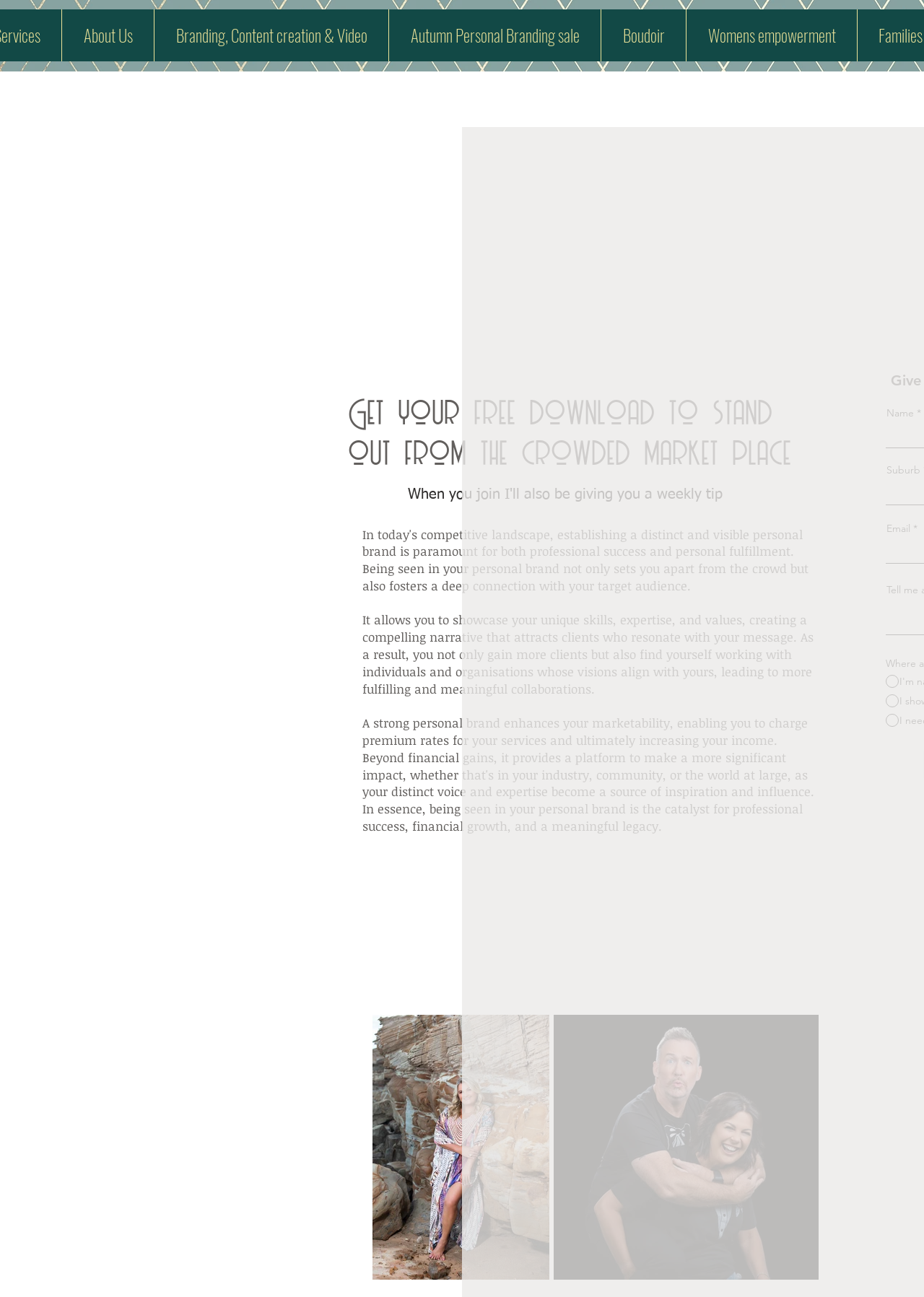What is the main topic of this webpage?
Please use the image to provide a one-word or short phrase answer.

Personal branding